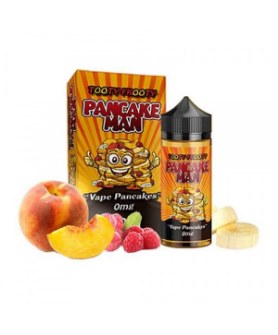Give a comprehensive caption that covers the entire image content.

The image features a vibrant product display for "Tooty Frooty Pancake Man," a flavored vape juice from the Breakfast Classics series. The packaging showcases a playful cartoon character, emphasizing the fun and indulgent nature of the product. Surrounding the bottle are fresh fruits, including a peach, banana, and raspberries, hinting at the delicious, fruity flavor blend that combines elements of classic pancakes with a fruity twist. The design and bold colors of the box and bottle attract attention, making it appeal to those who enjoy sweet vape flavors. The bottle contains 60ml of vape juice, priced at $9.99, promoting a delightful morning flavor experience any time of day.